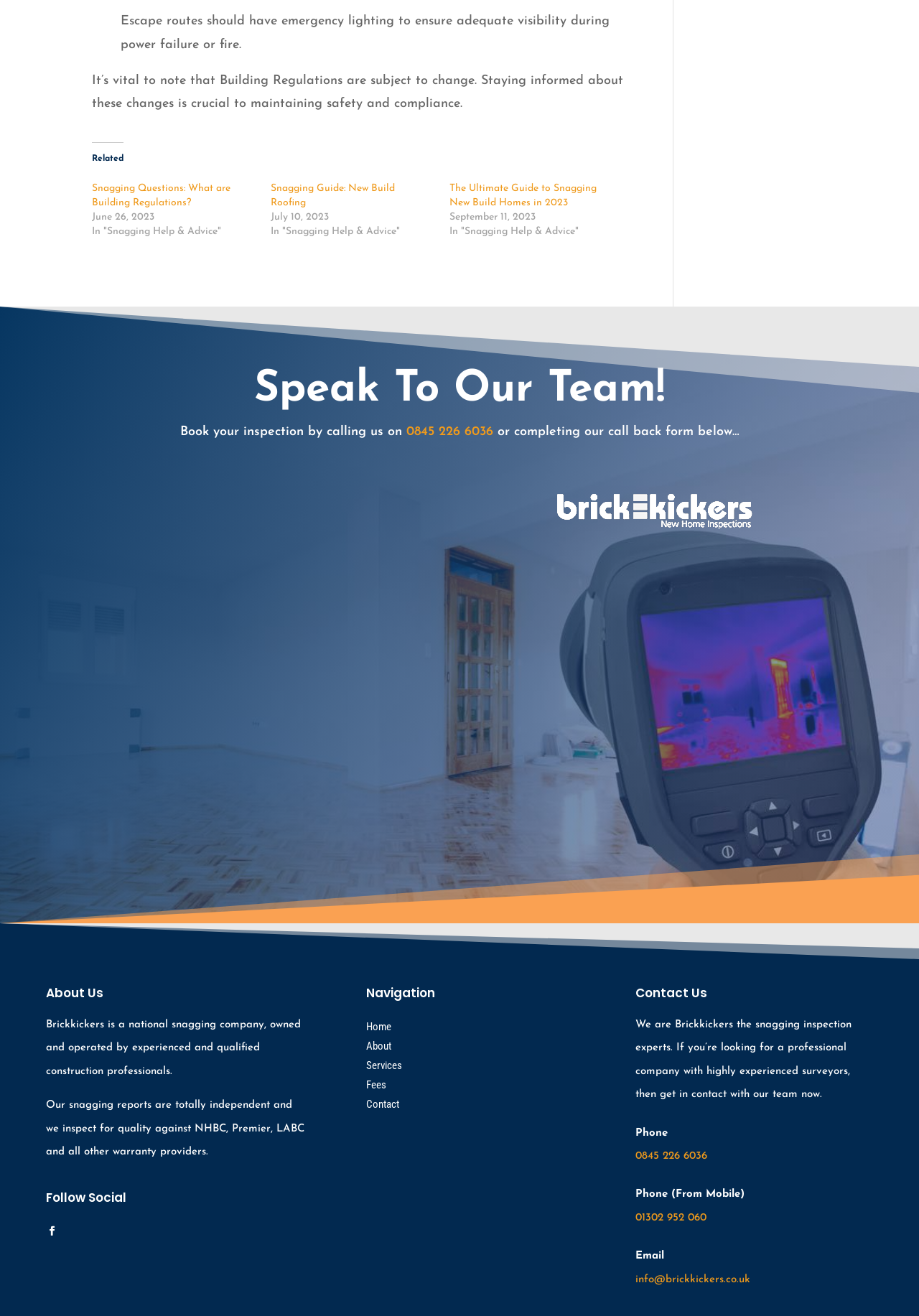Given the element description: "info@brickkickers.co.uk", predict the bounding box coordinates of this UI element. The coordinates must be four float numbers between 0 and 1, given as [left, top, right, bottom].

[0.643, 0.421, 0.792, 0.431]